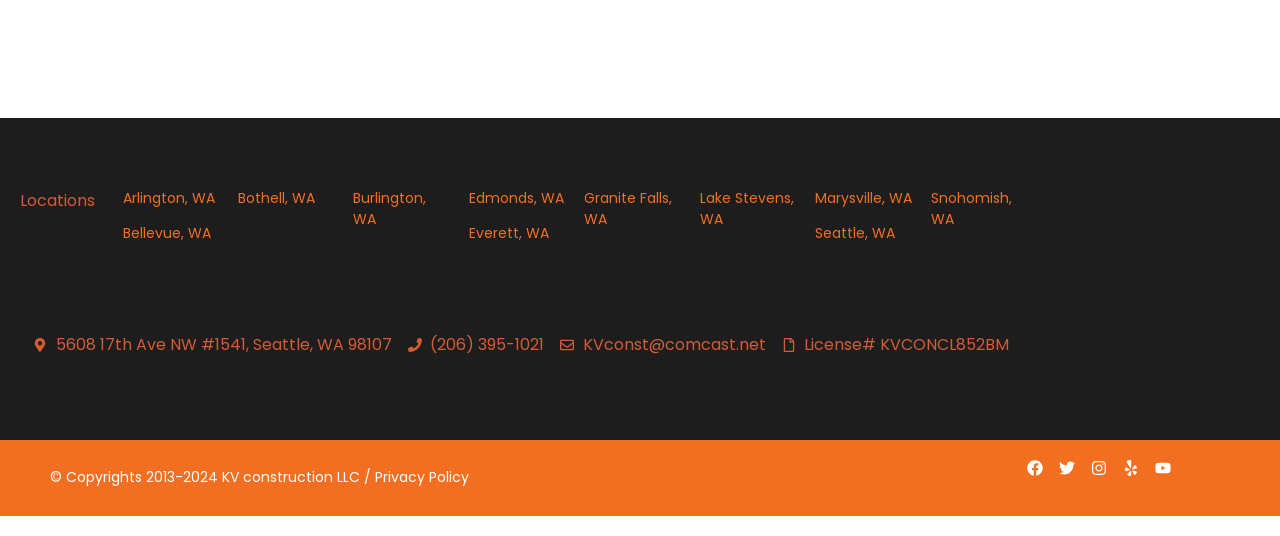Please determine the bounding box coordinates for the element with the description: "Seattle, WA".

[0.637, 0.416, 0.703, 0.454]